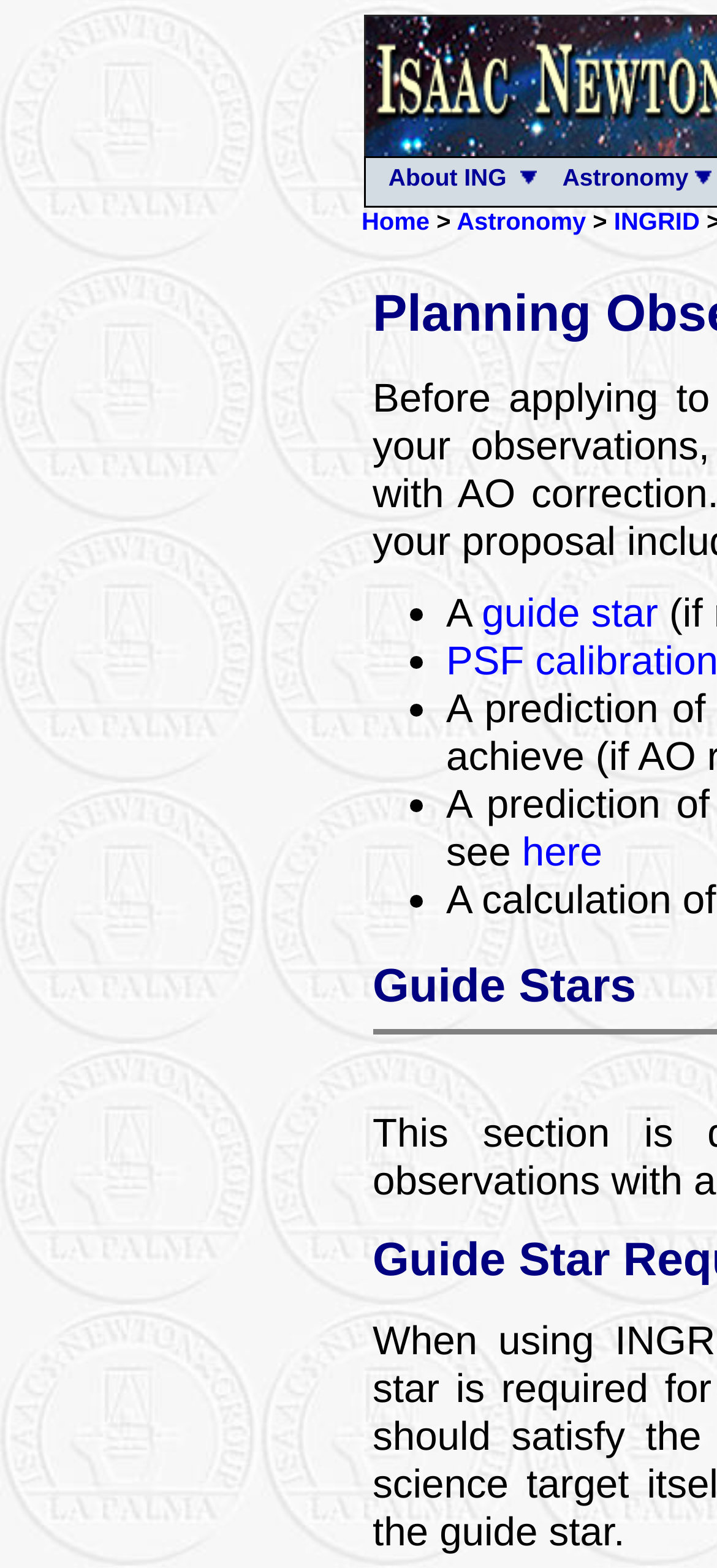Please specify the coordinates of the bounding box for the element that should be clicked to carry out this instruction: "visit astronomy page". The coordinates must be four float numbers between 0 and 1, formatted as [left, top, right, bottom].

[0.767, 0.104, 0.993, 0.122]